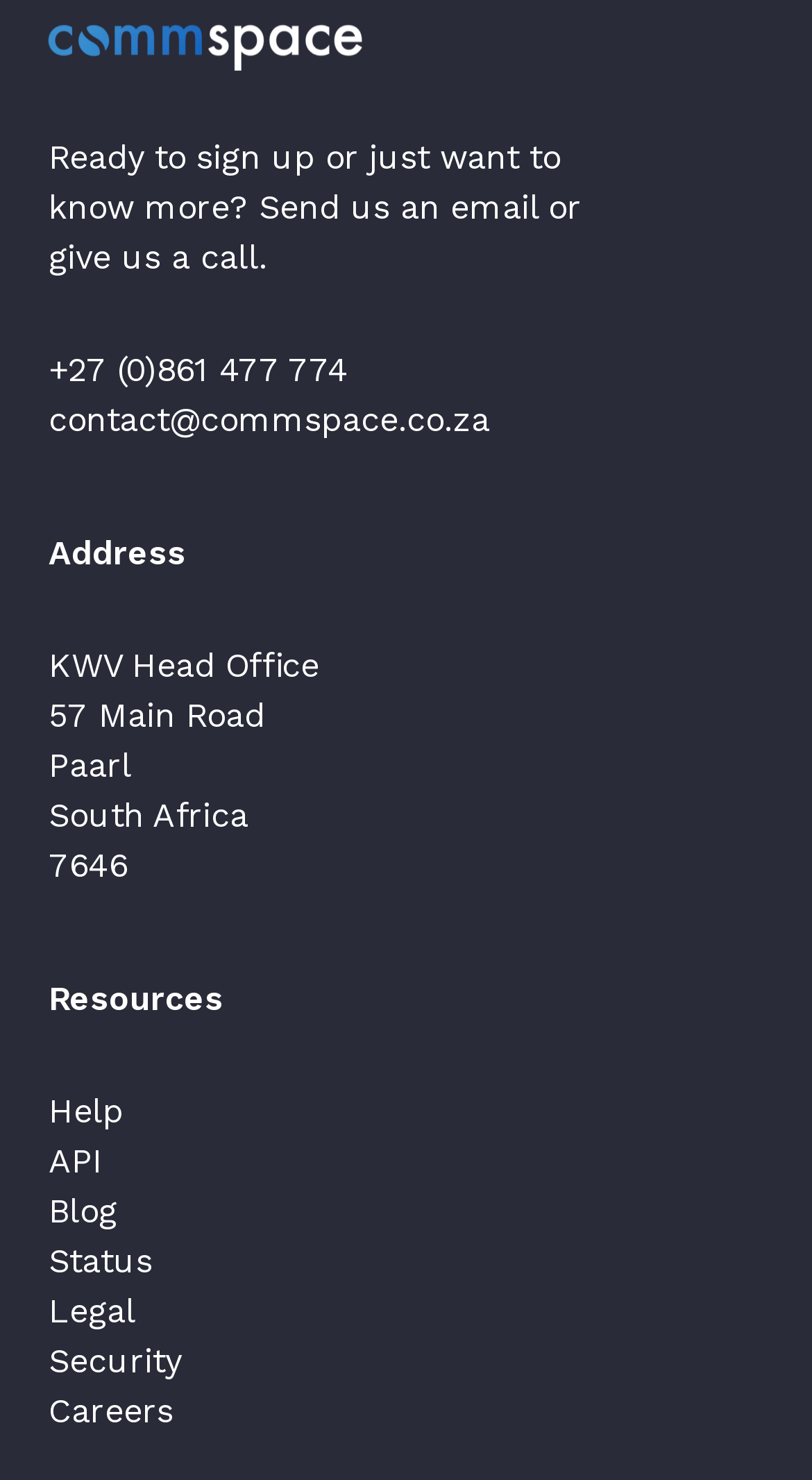Indicate the bounding box coordinates of the element that needs to be clicked to satisfy the following instruction: "Visit the Frequently Asked Questions page". The coordinates should be four float numbers between 0 and 1, i.e., [left, top, right, bottom].

None